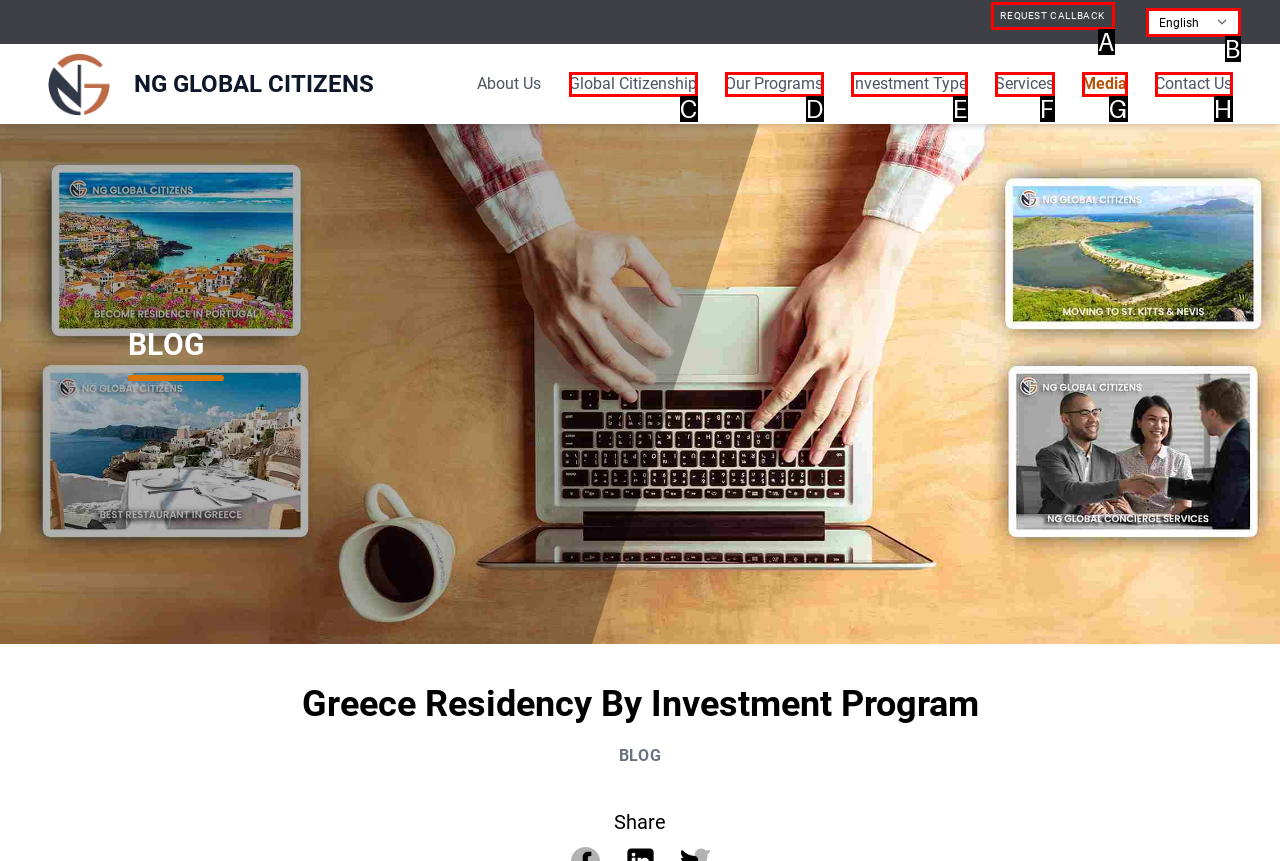Match the HTML element to the given description: Services
Indicate the option by its letter.

F